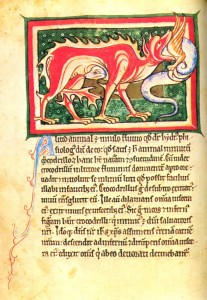What is the style of the border surrounding the creature?
Please provide a detailed and thorough answer to the question.

The caption describes the border surrounding the creature as 'ornate', which implies a decorative and intricate design. This suggests that the border is not plain or simple, but rather elaborate and aesthetically pleasing.